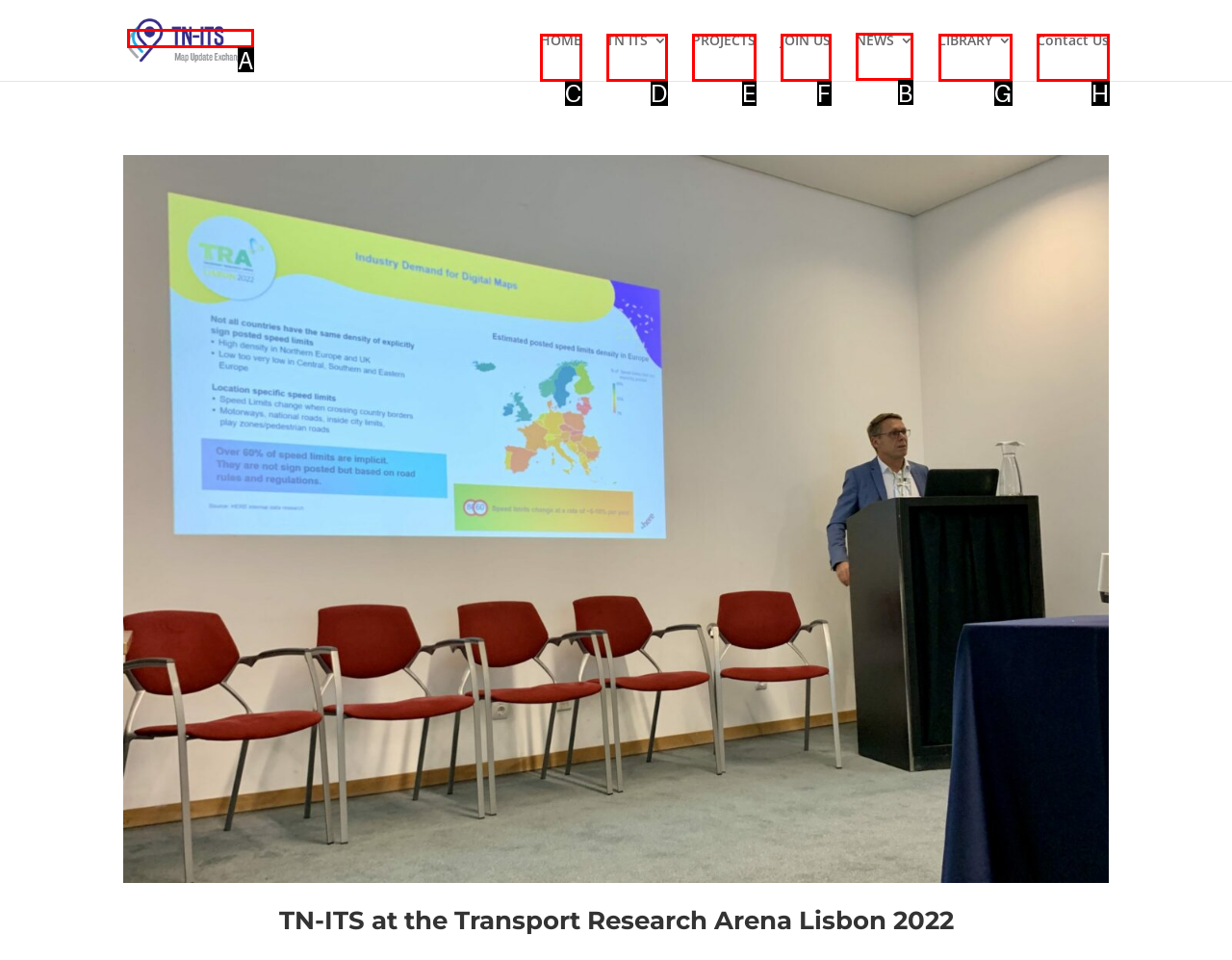Tell me which one HTML element I should click to complete the following task: read news Answer with the option's letter from the given choices directly.

B